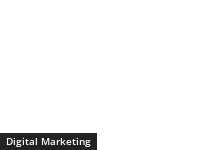Craft a descriptive caption that covers all aspects of the image.

The image prominently features the text "Digital Marketing" displayed in a bold, modern font against a simple, white background. This visual representation aligns with the theme of the accompanying article, which focuses on digital marketing trends and insights. The minimalist design allows the text to stand out, effectively capturing the viewer's attention and highlighting the importance of digital marketing in today’s business landscape. Positioned within a structured layout, this element serves as a visual guide, inviting readers to explore further topics related to digital marketing strategies and services.